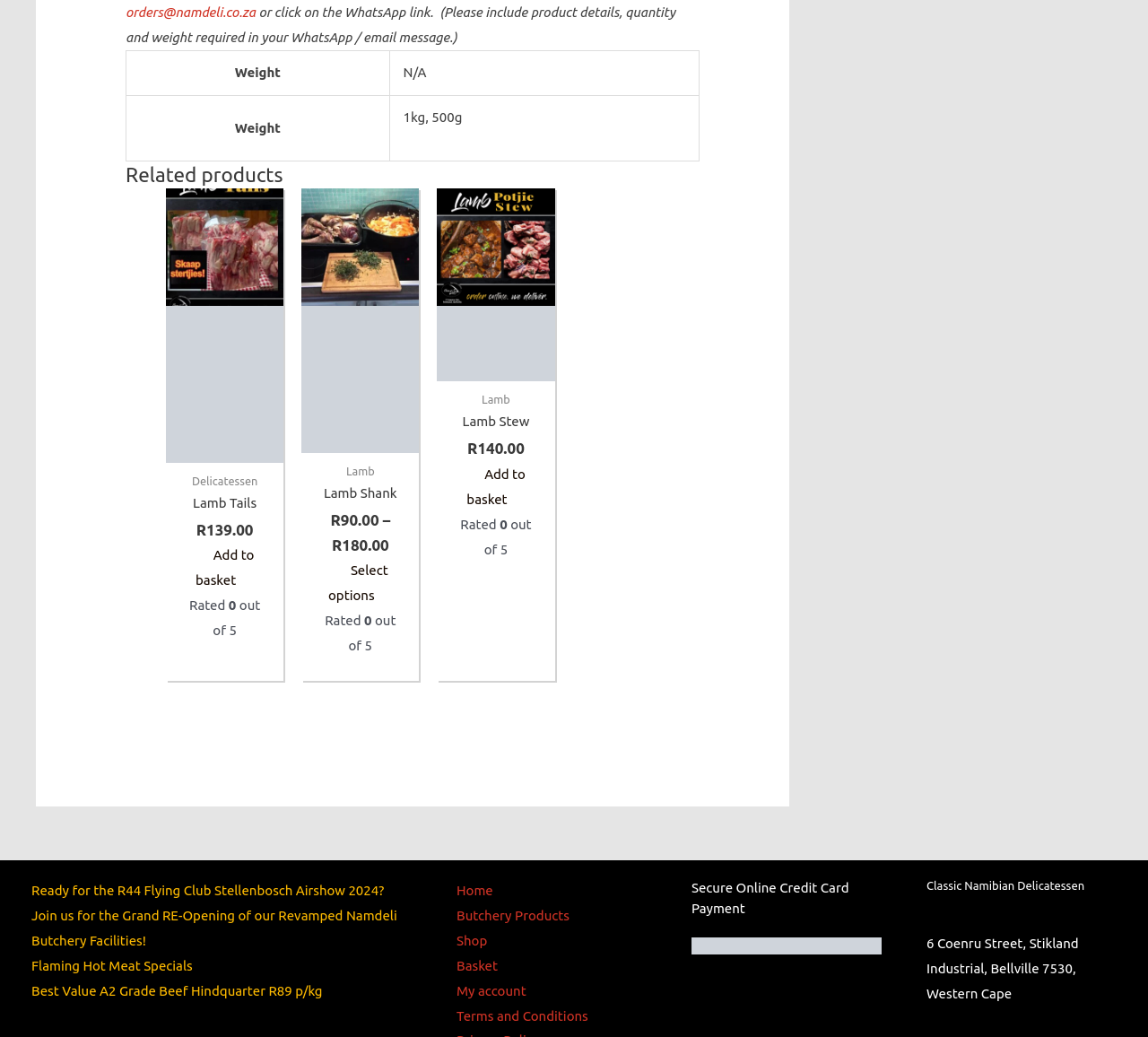Respond to the question below with a concise word or phrase:
What is the WhatsApp link for ordering products?

orders@namdeli.co.za